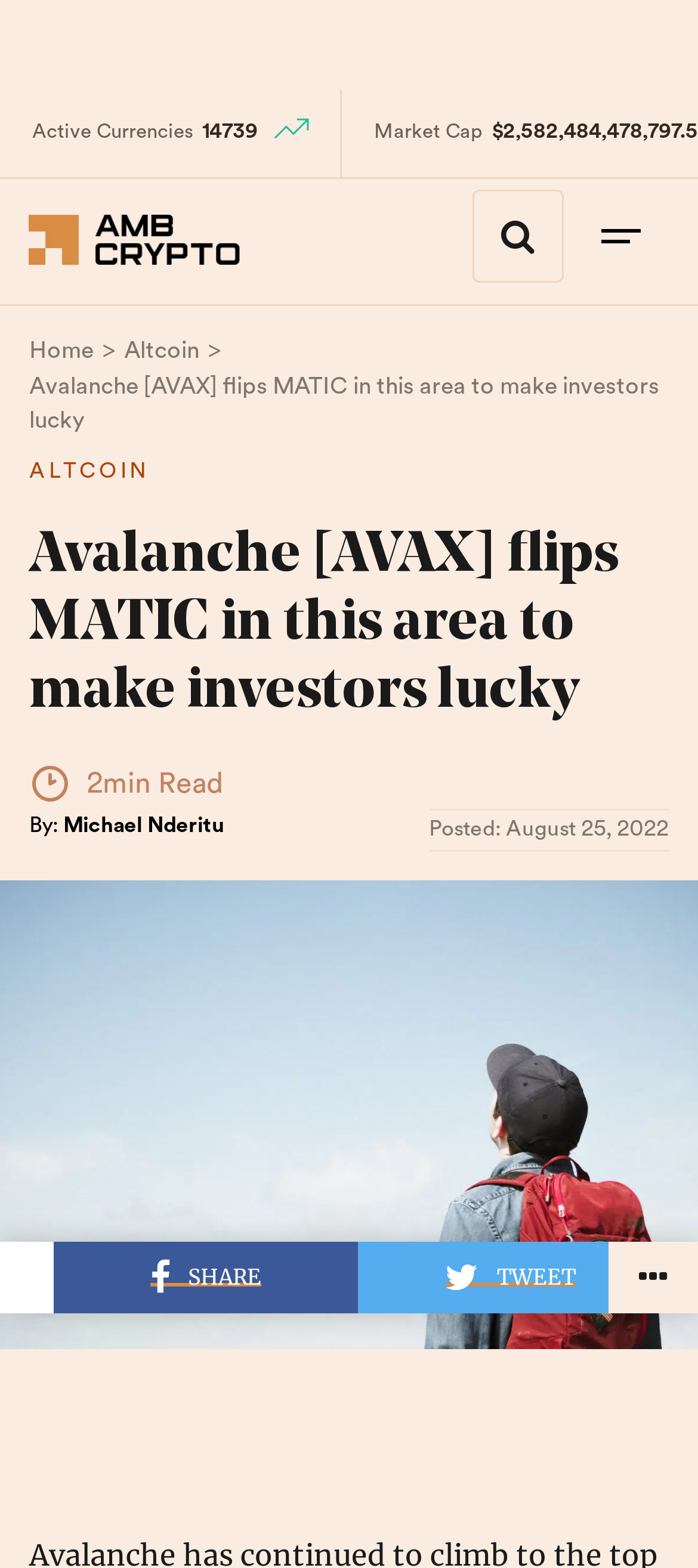Please respond in a single word or phrase: 
Who is the author of this article?

Michael Nderitu